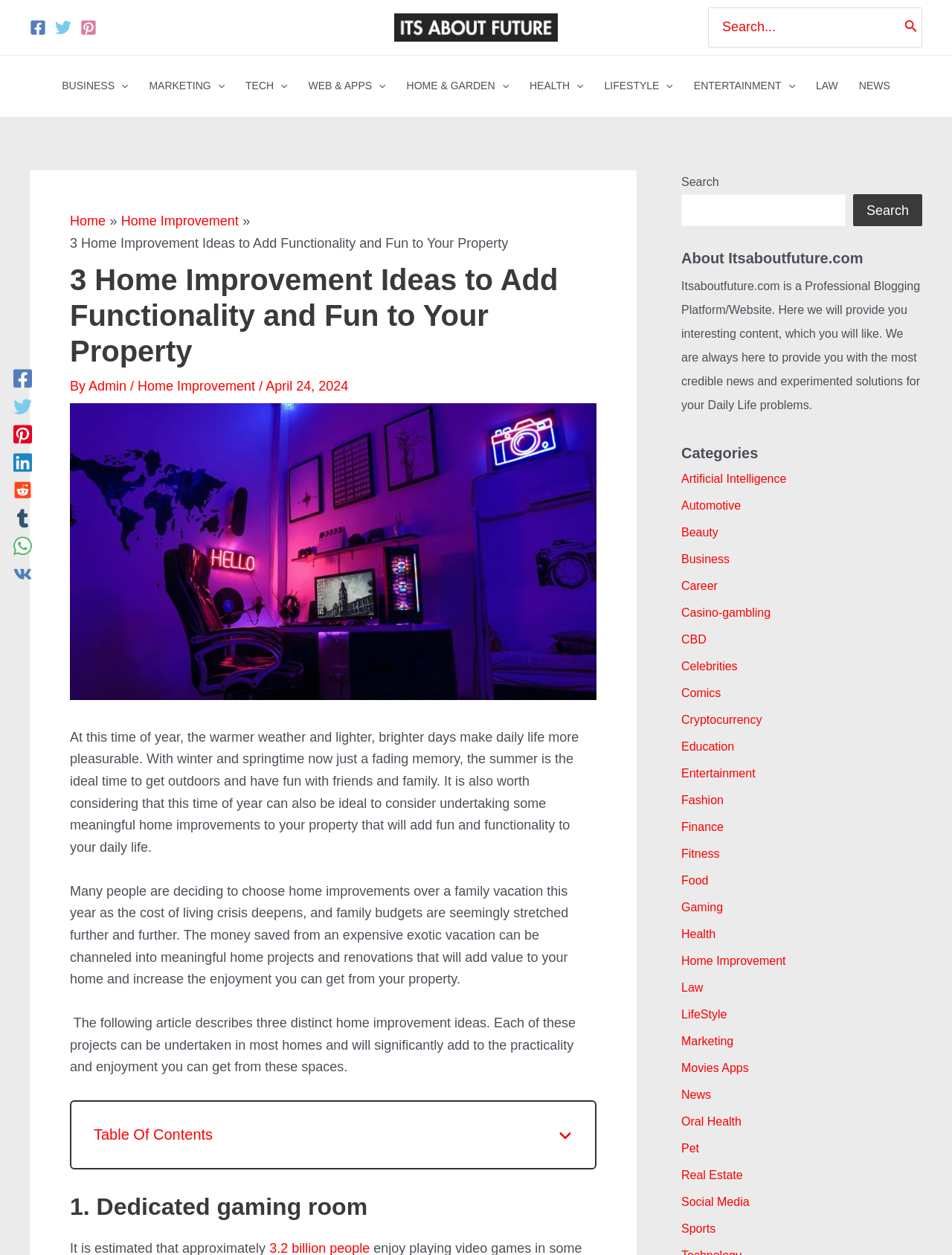Using the element description: "WEB & APPS", determine the bounding box coordinates for the specified UI element. The coordinates should be four float numbers between 0 and 1, [left, top, right, bottom].

[0.313, 0.044, 0.416, 0.092]